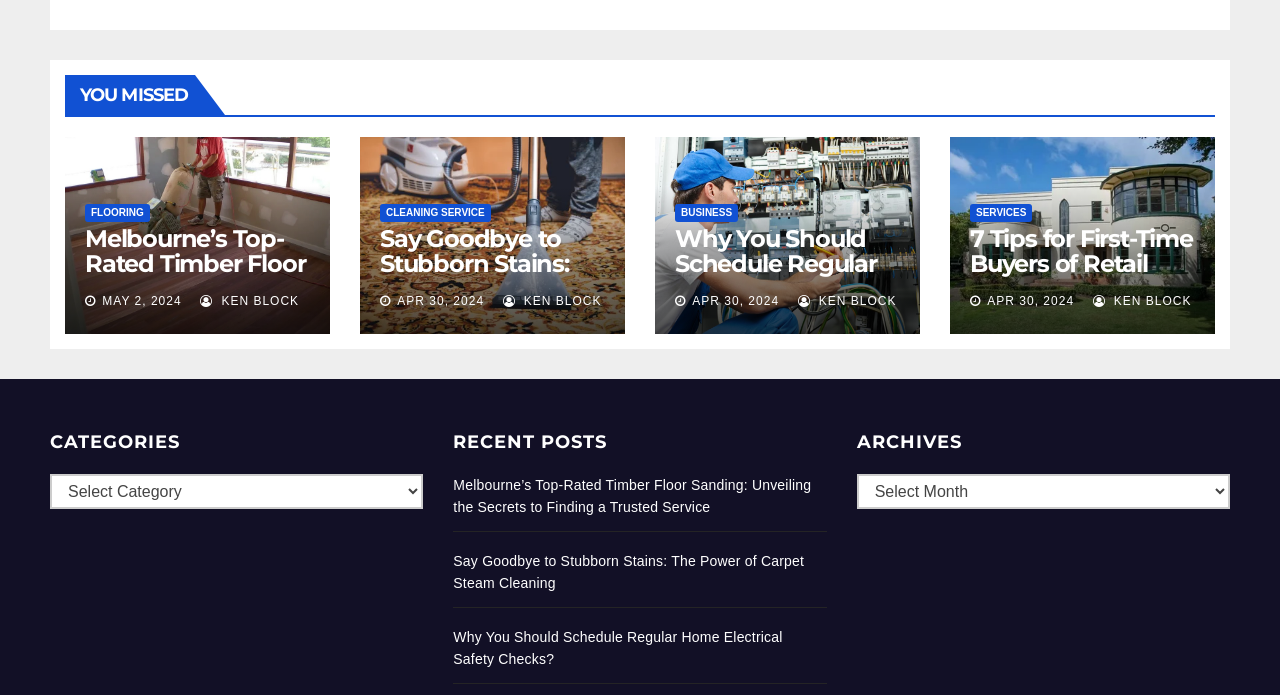Refer to the image and offer a detailed explanation in response to the question: What is the date of the latest article?

I looked at the dates associated with each article and found that 'MAY 2, 2024' is the latest date, which is associated with the article 'Melbourne’s Top-Rated Timber Floor Sanding: Unveiling the Secrets to Finding a Trusted Service'.